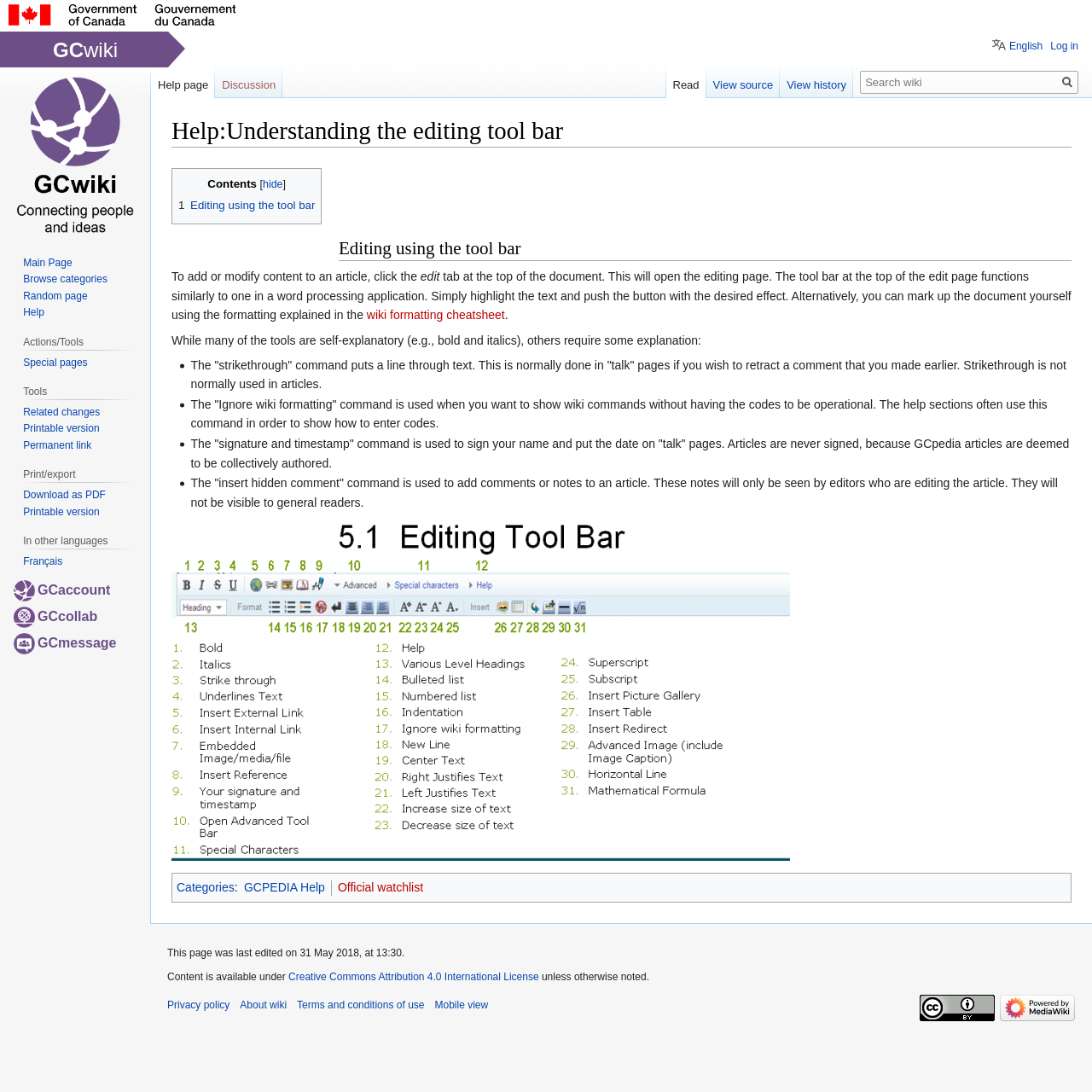Find the bounding box coordinates for the element that must be clicked to complete the instruction: "Click the 'Log in' button". The coordinates should be four float numbers between 0 and 1, indicated as [left, top, right, bottom].

[0.962, 0.037, 0.988, 0.048]